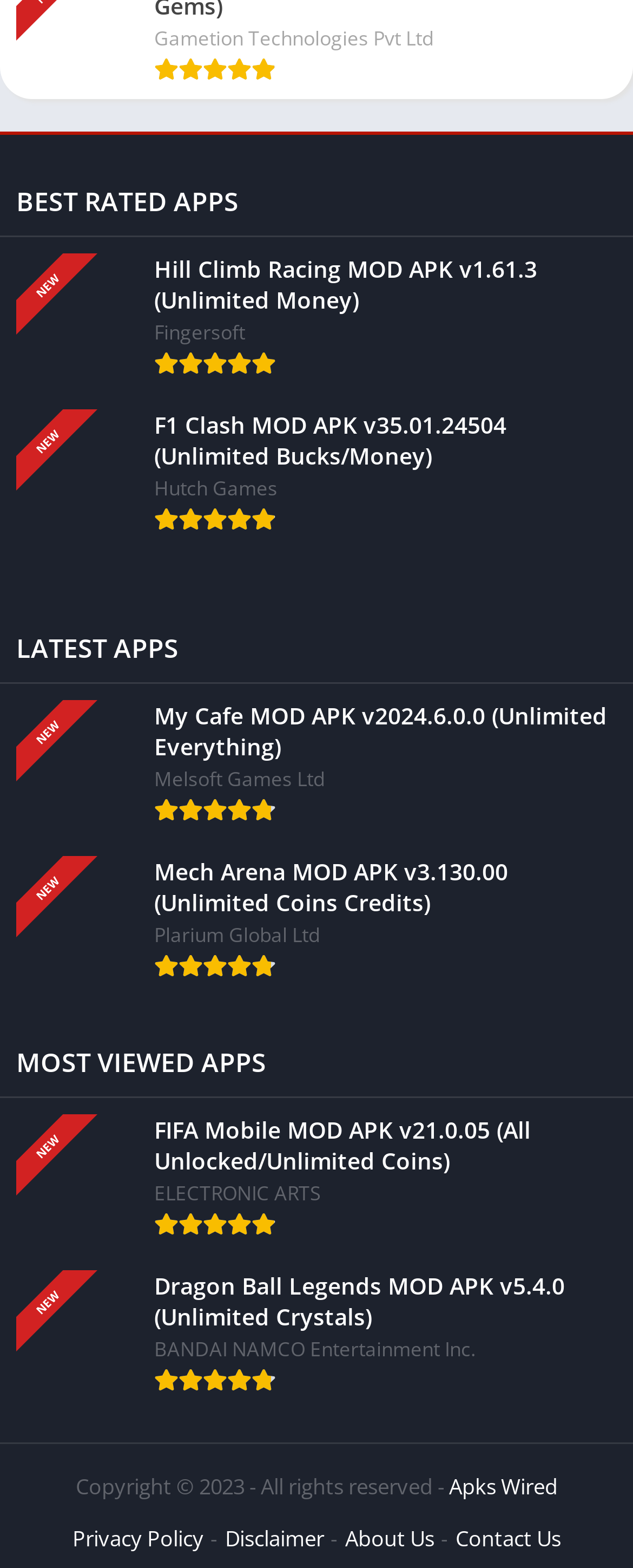How many categories of apps are listed?
Answer with a single word or short phrase according to what you see in the image.

3